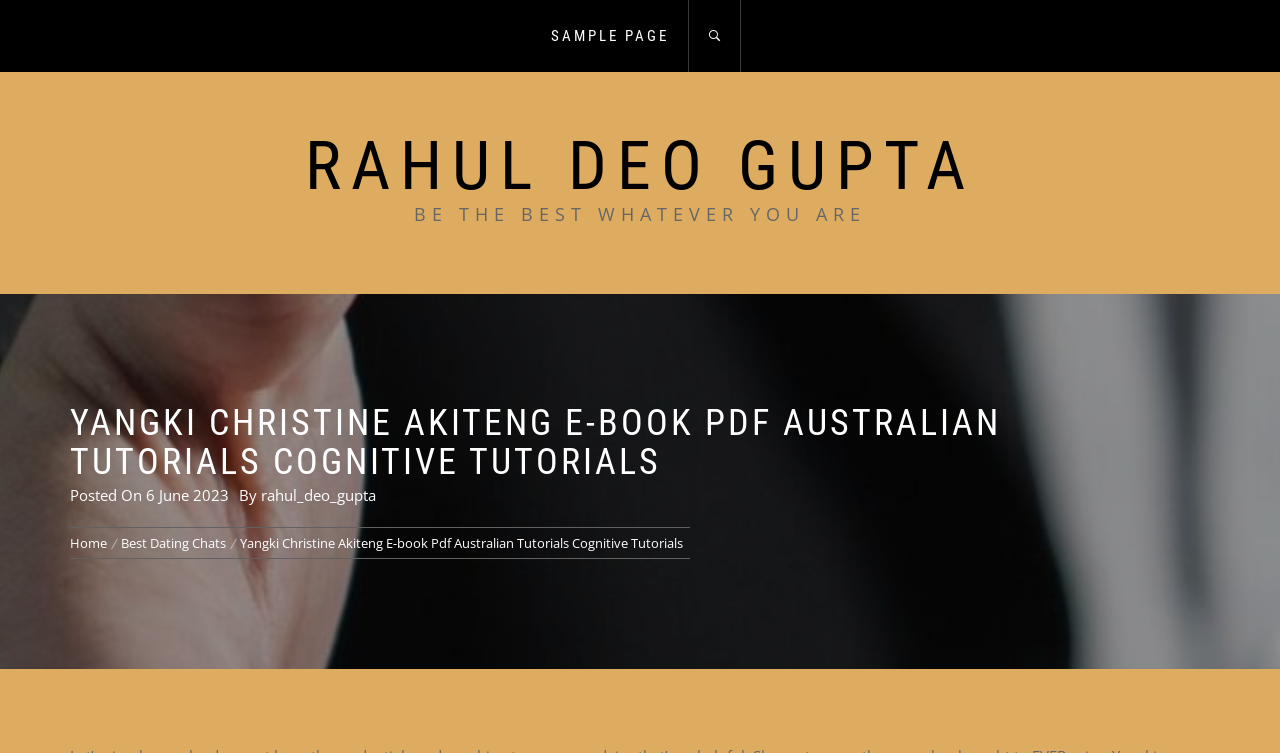Refer to the image and offer a detailed explanation in response to the question: What is the category of the e-book?

I found the answer by looking at the heading 'YANGKI CHRISTINE AKITENG E-BOOK PDF AUSTRALIAN TUTORIALS COGNITIVE TUTORIALS' which is located at [0.055, 0.536, 0.793, 0.641] and is likely to be the category of the e-book.